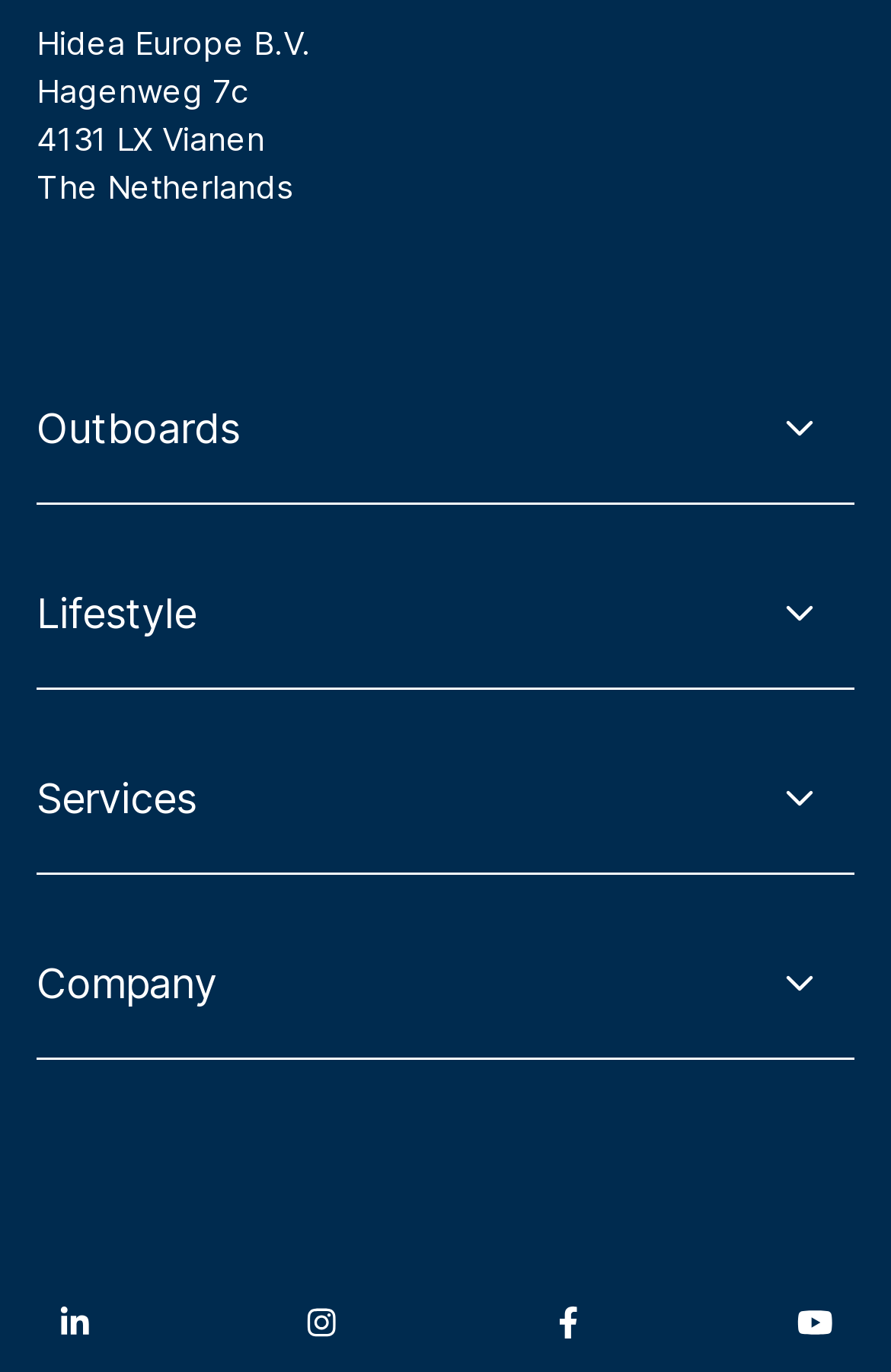Bounding box coordinates are specified in the format (top-left x, top-left y, bottom-right x, bottom-right y). All values are floating point numbers bounded between 0 and 1. Please provide the bounding box coordinate of the region this sentence describes: parent_node: Outboards

[0.836, 0.26, 0.959, 0.366]